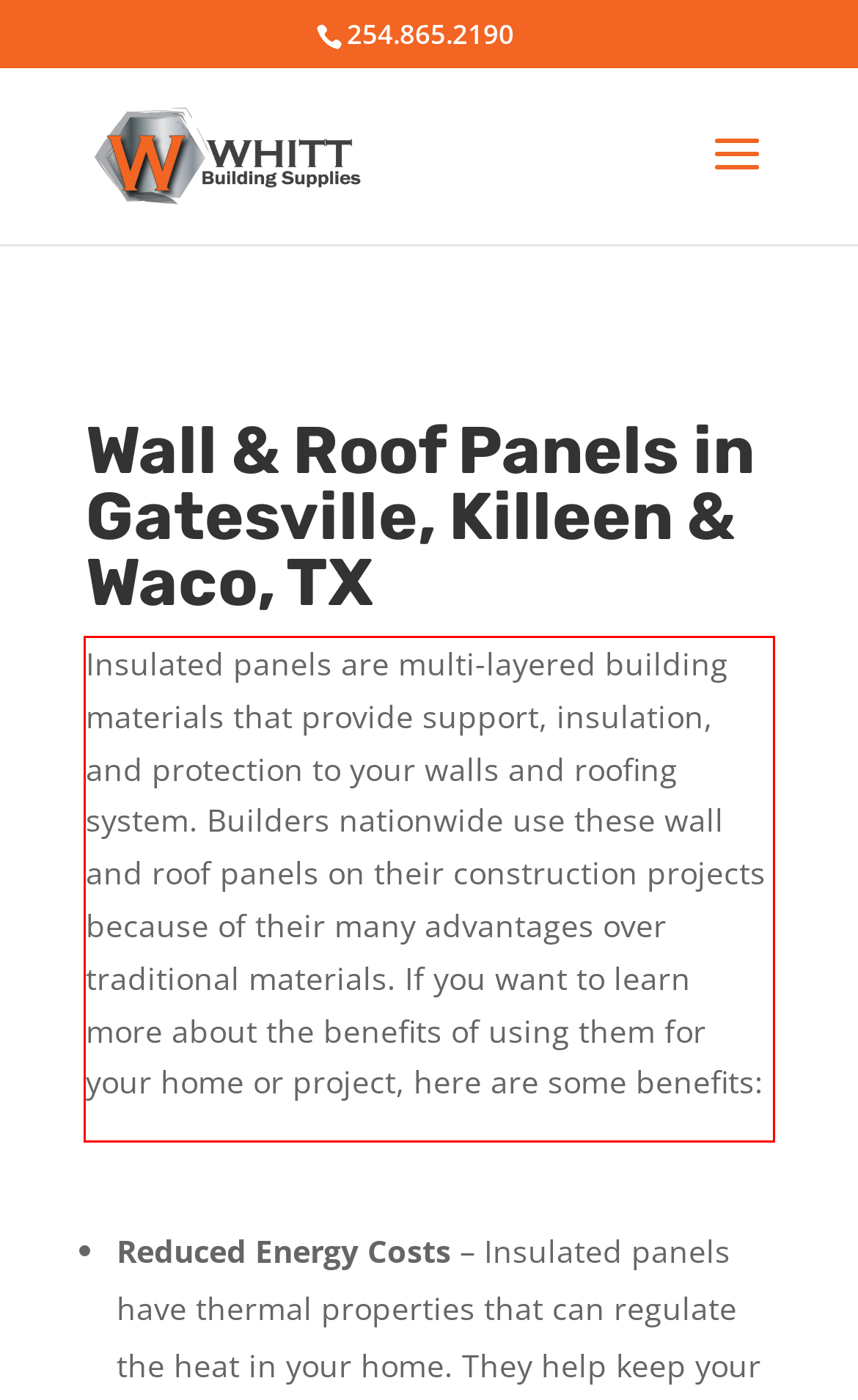Given a screenshot of a webpage with a red bounding box, extract the text content from the UI element inside the red bounding box.

Insulated panels are multi-layered building materials that provide support, insulation, and protection to your walls and roofing system. Builders nationwide use these wall and roof panels on their construction projects because of their many advantages over traditional materials. If you want to learn more about the benefits of using them for your home or project, here are some benefits: